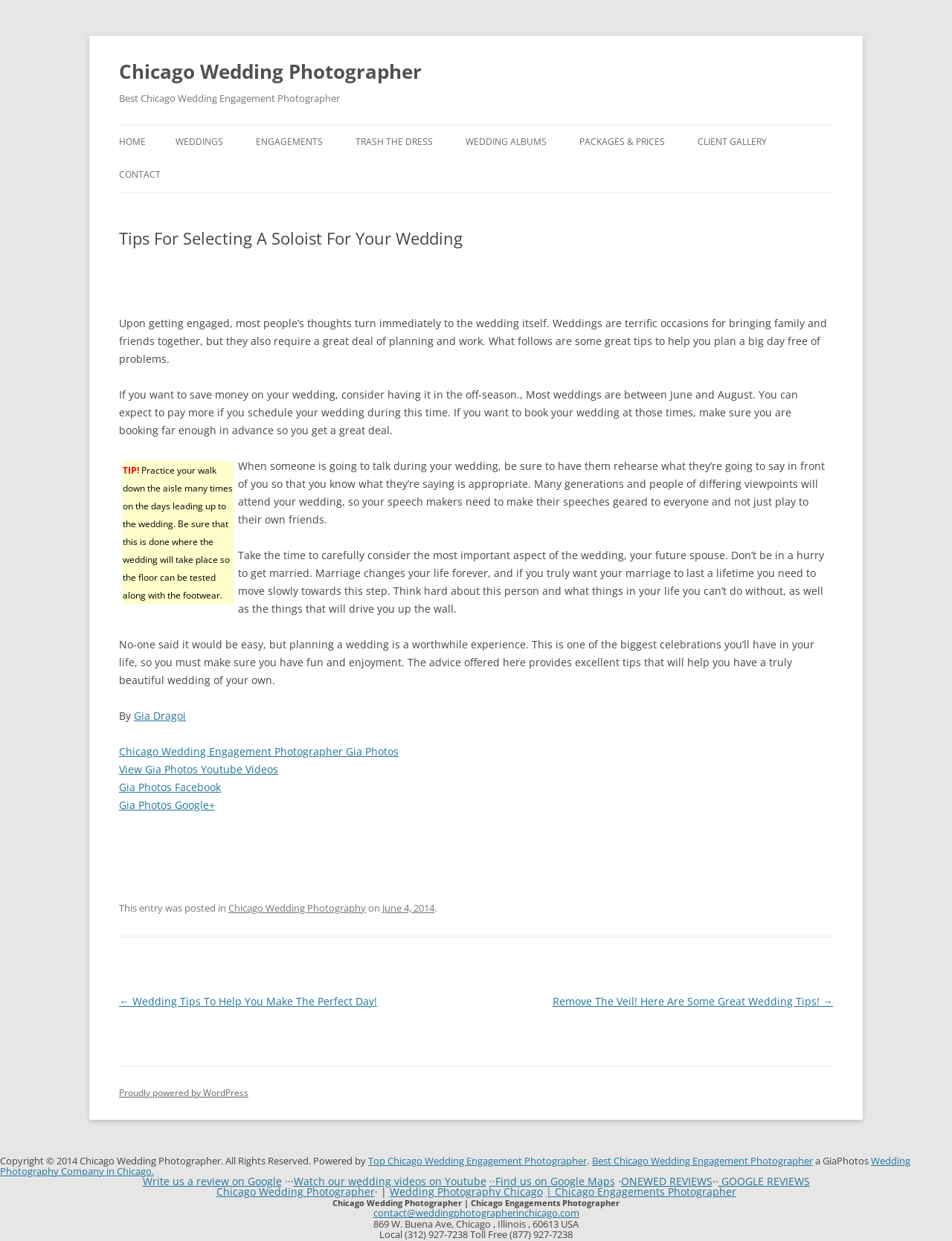Please find and generate the text of the main header of the webpage.

Chicago Wedding Photographer